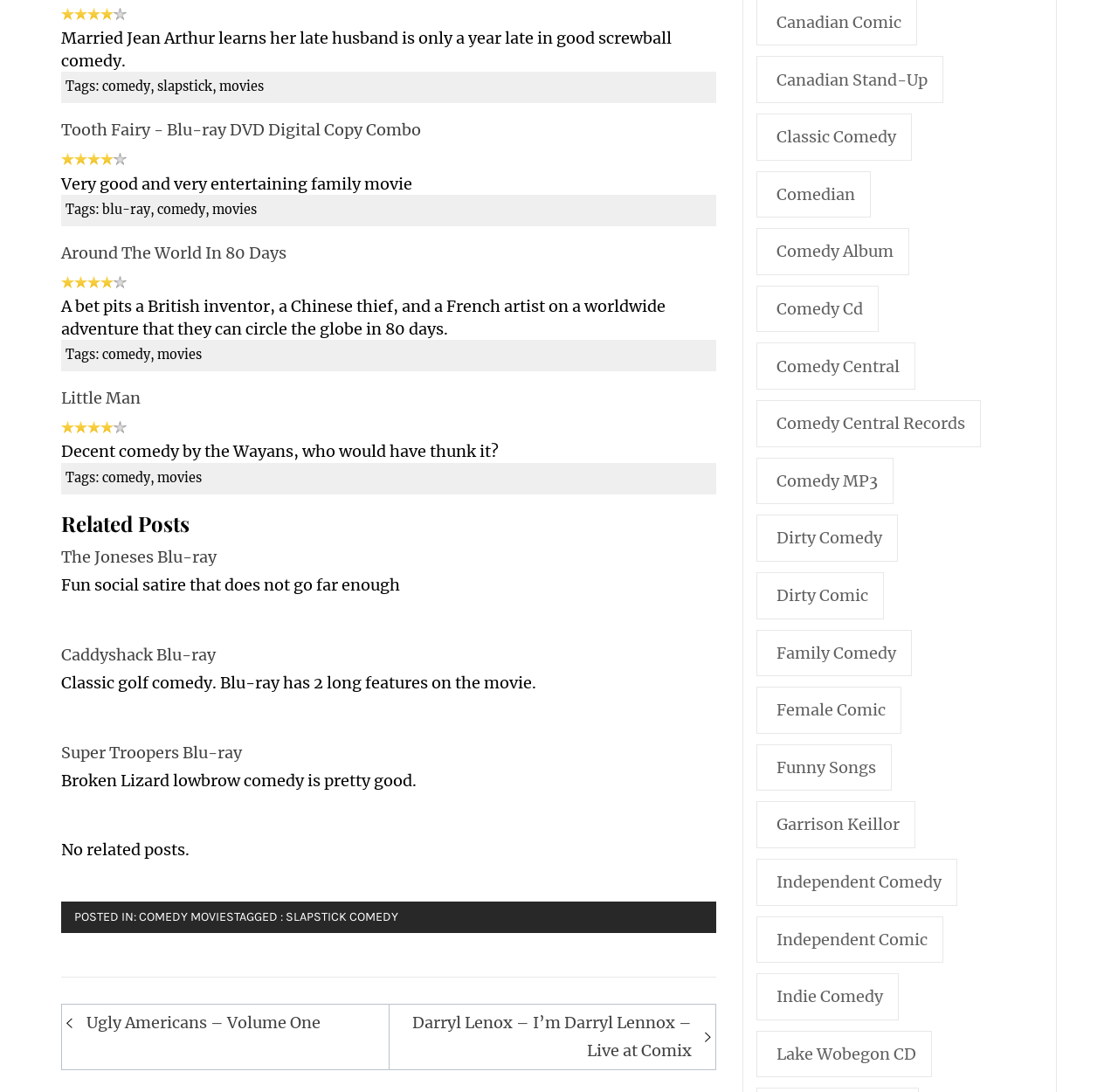Find the bounding box of the UI element described as follows: "My Cart".

None